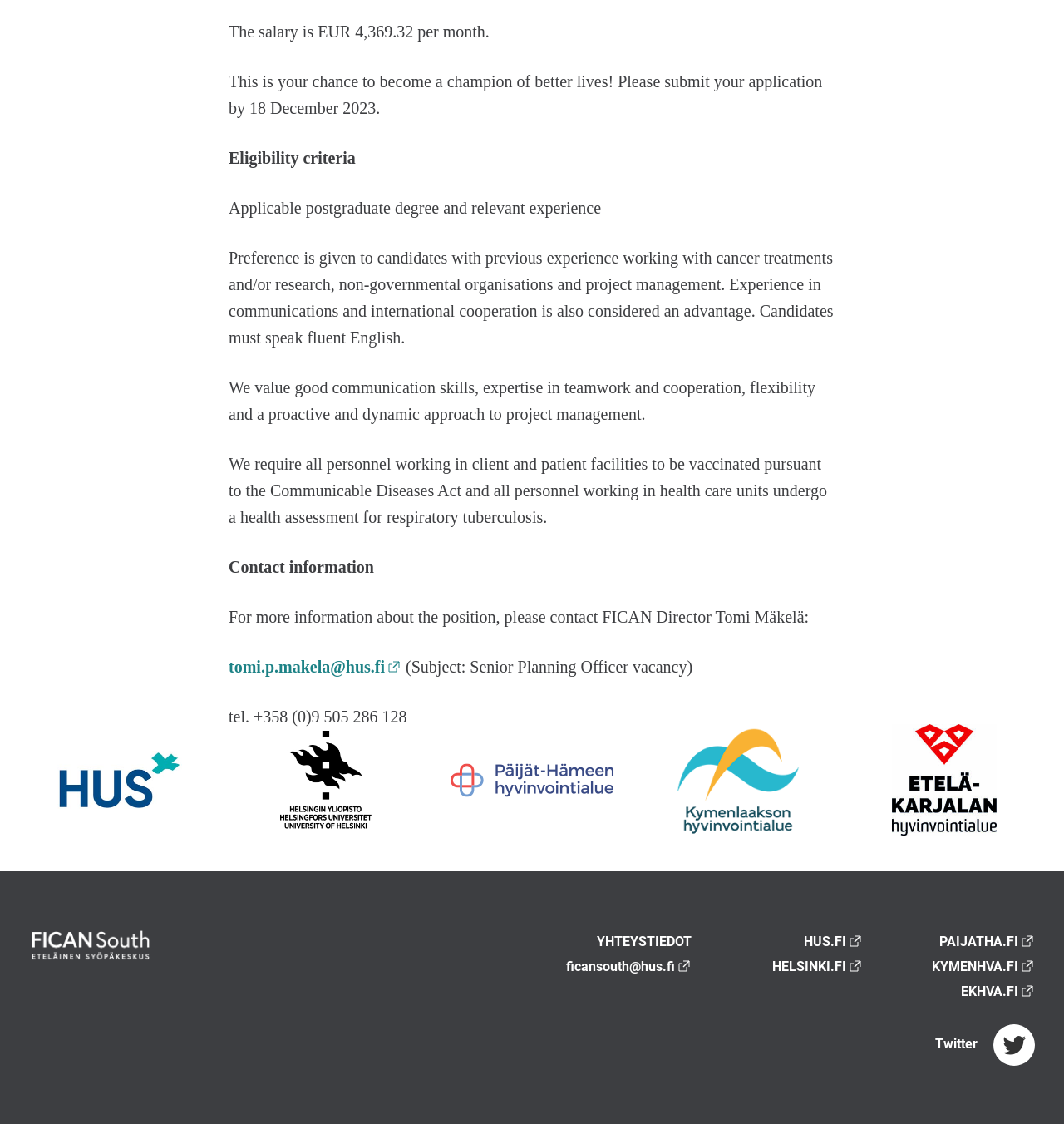Identify and provide the bounding box for the element described by: "alt="Helsingin Yliopisto - logo"".

[0.221, 0.65, 0.391, 0.737]